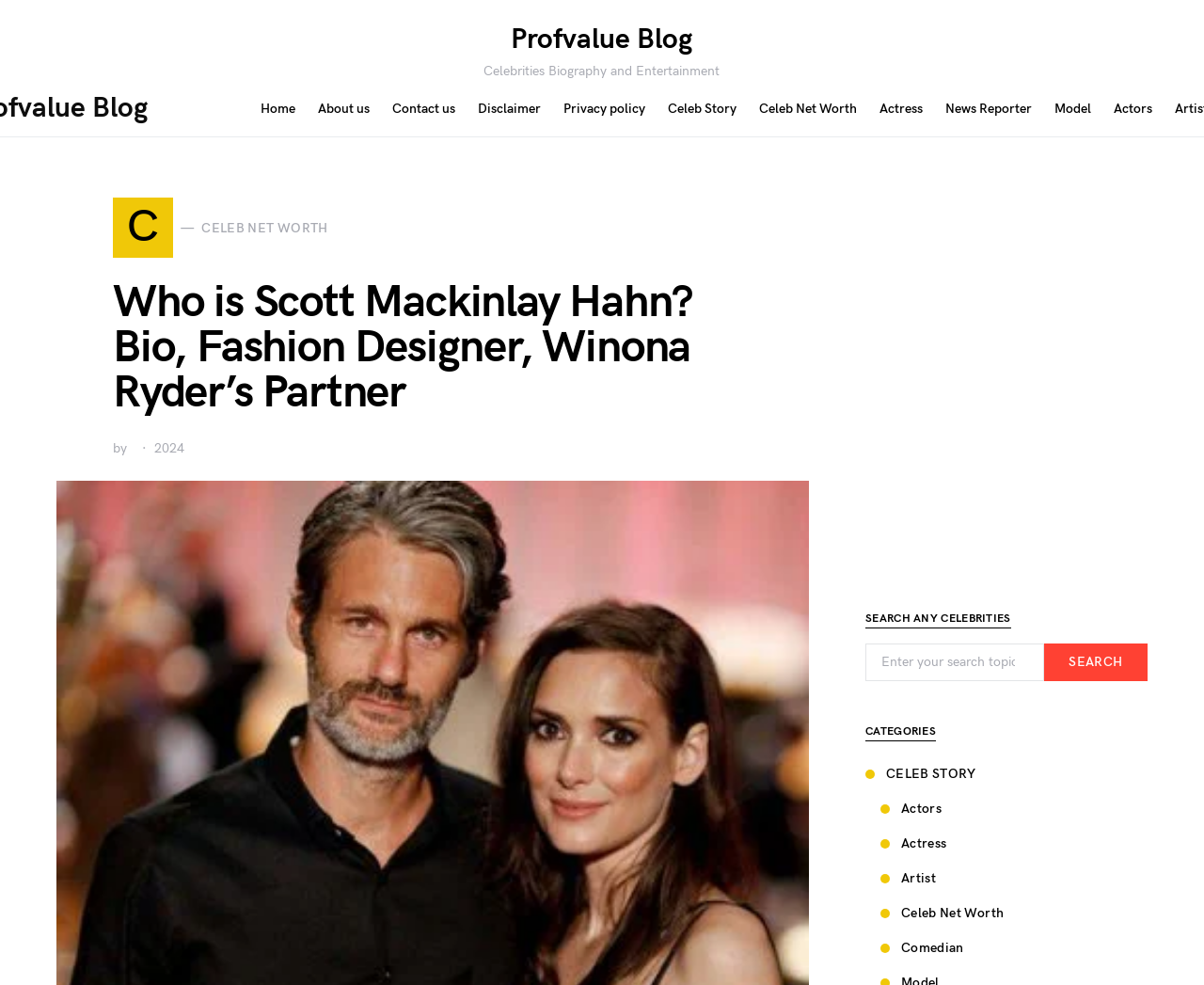Predict the bounding box coordinates of the area that should be clicked to accomplish the following instruction: "Click on the 'Home' link". The bounding box coordinates should consist of four float numbers between 0 and 1, i.e., [left, top, right, bottom].

[0.216, 0.082, 0.255, 0.139]